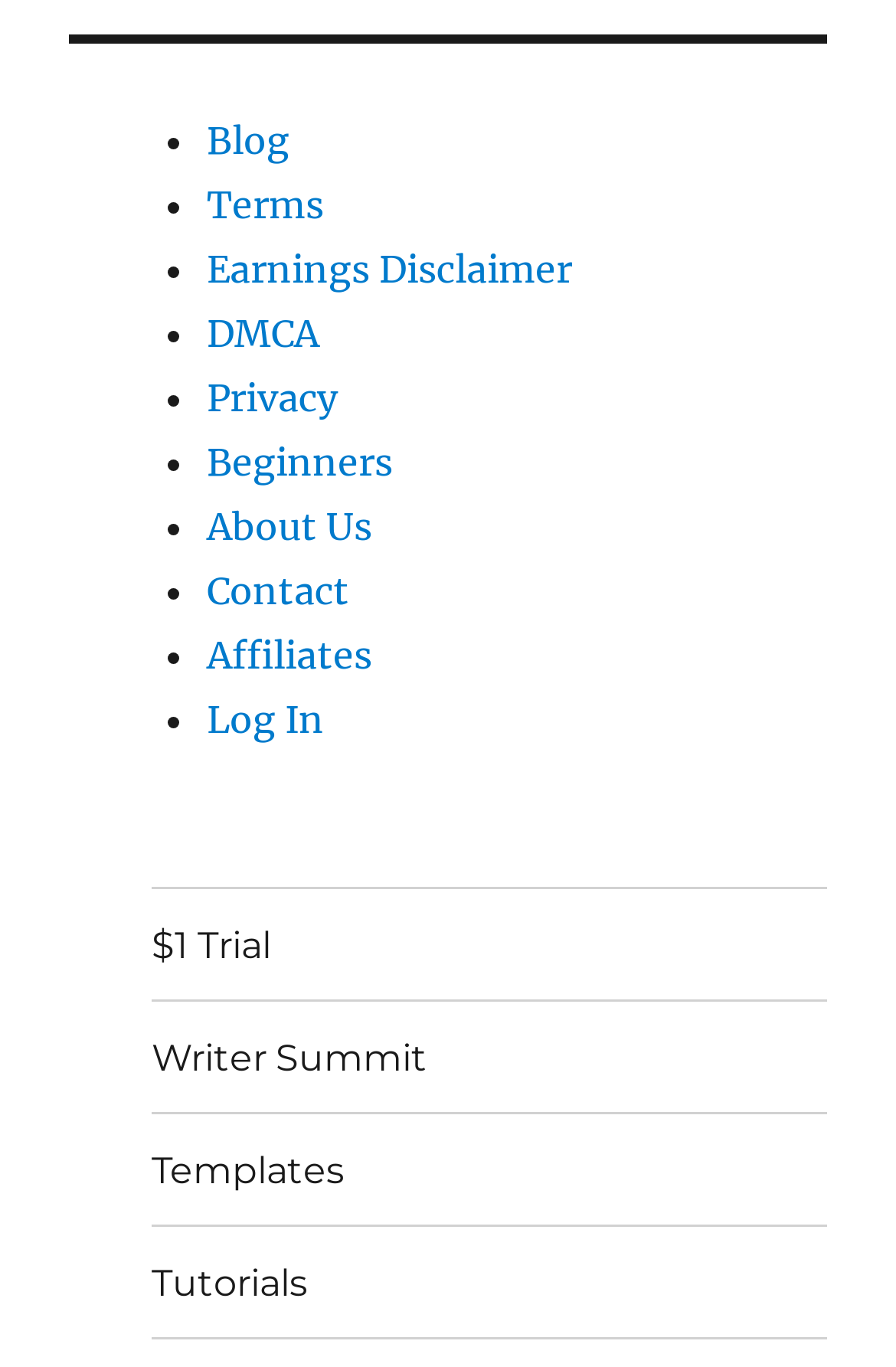Locate the coordinates of the bounding box for the clickable region that fulfills this instruction: "Try $1 Trial".

[0.169, 0.651, 0.923, 0.732]